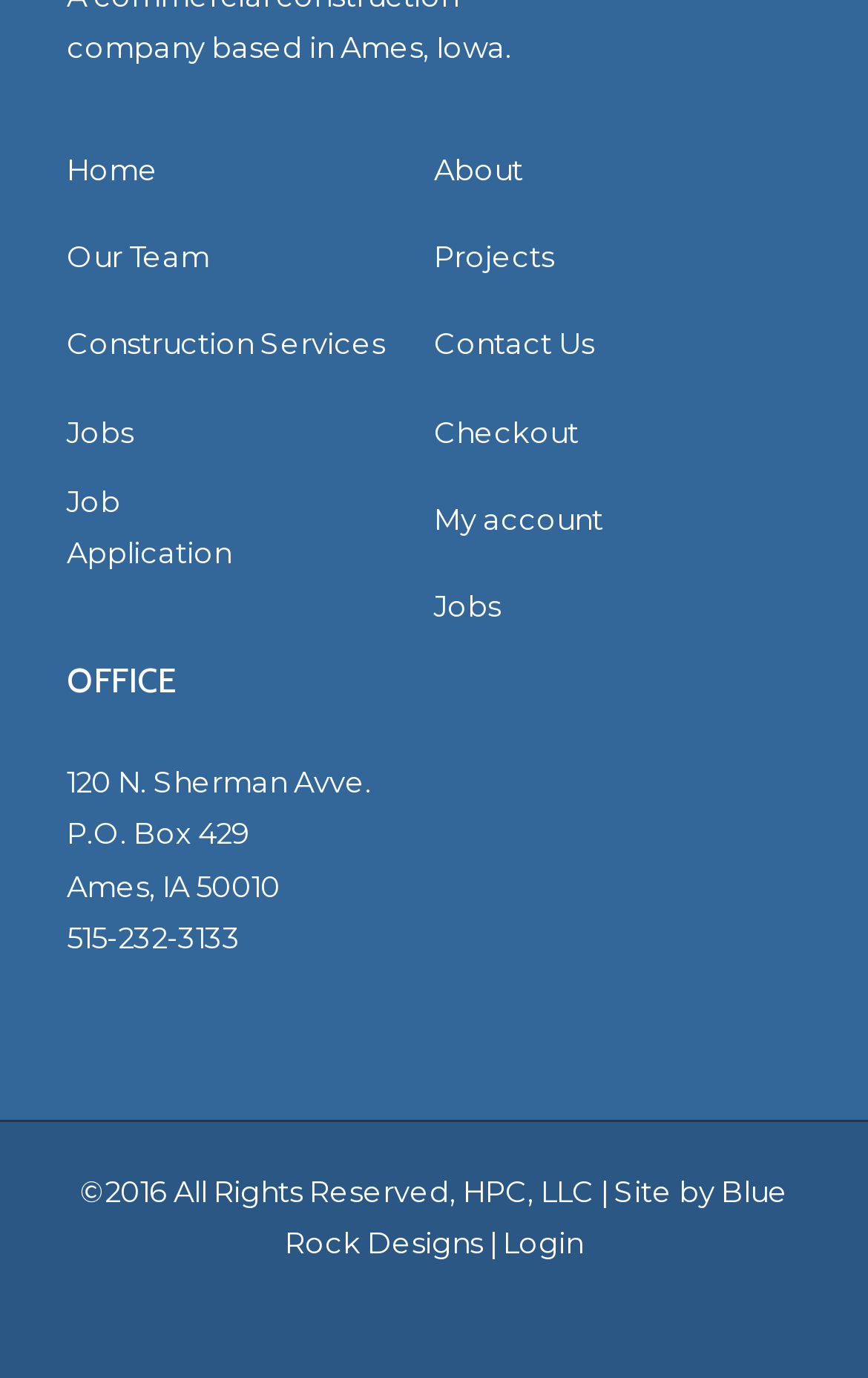Please find the bounding box coordinates of the section that needs to be clicked to achieve this instruction: "Go to POWER SUPPLIES page".

None